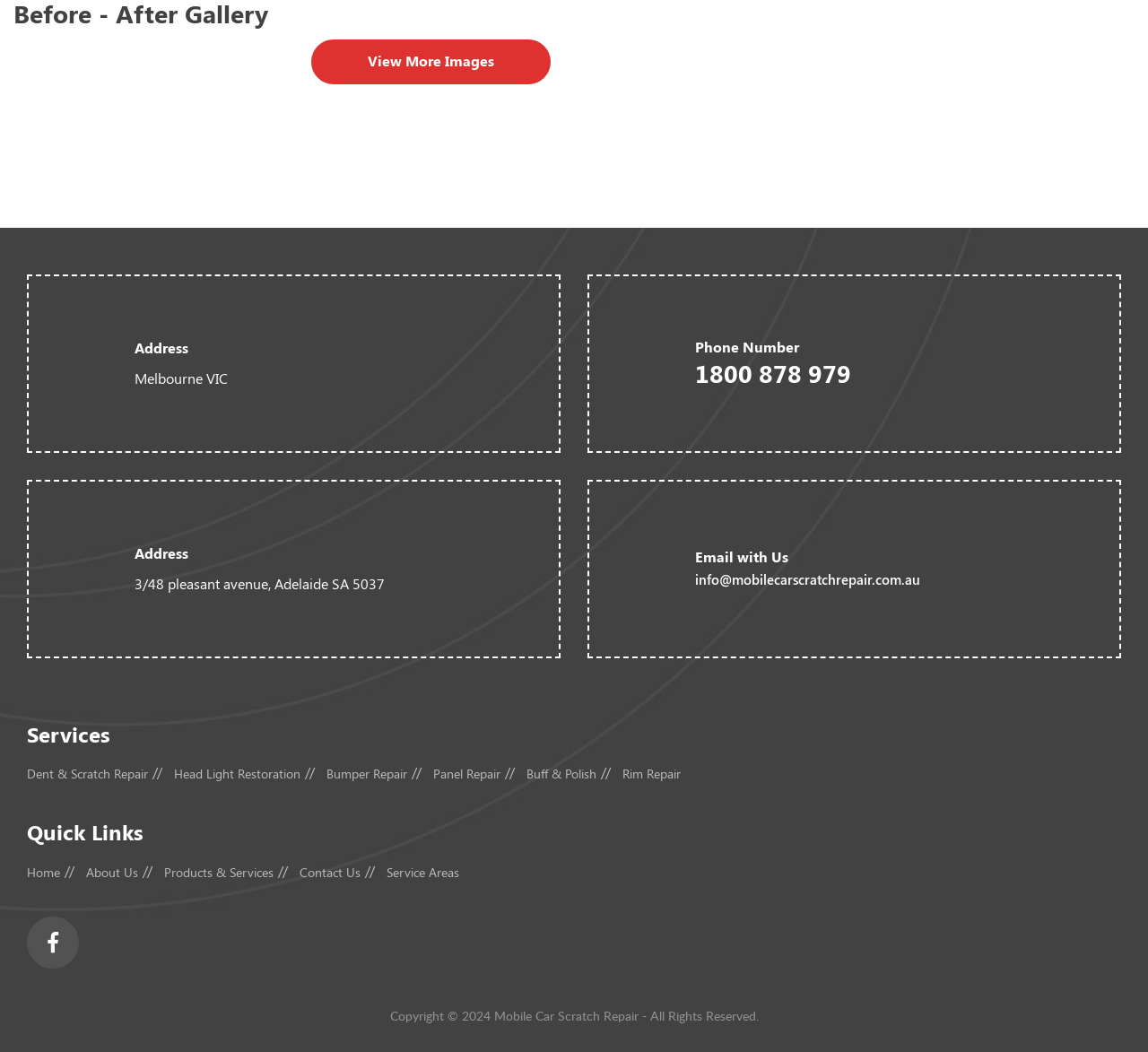What is the phone number of Mobile Car Scratch Repair?
Based on the image, answer the question with as much detail as possible.

I found the phone number by looking at the 'Phone Number' heading and the link below it, which contains the phone number.